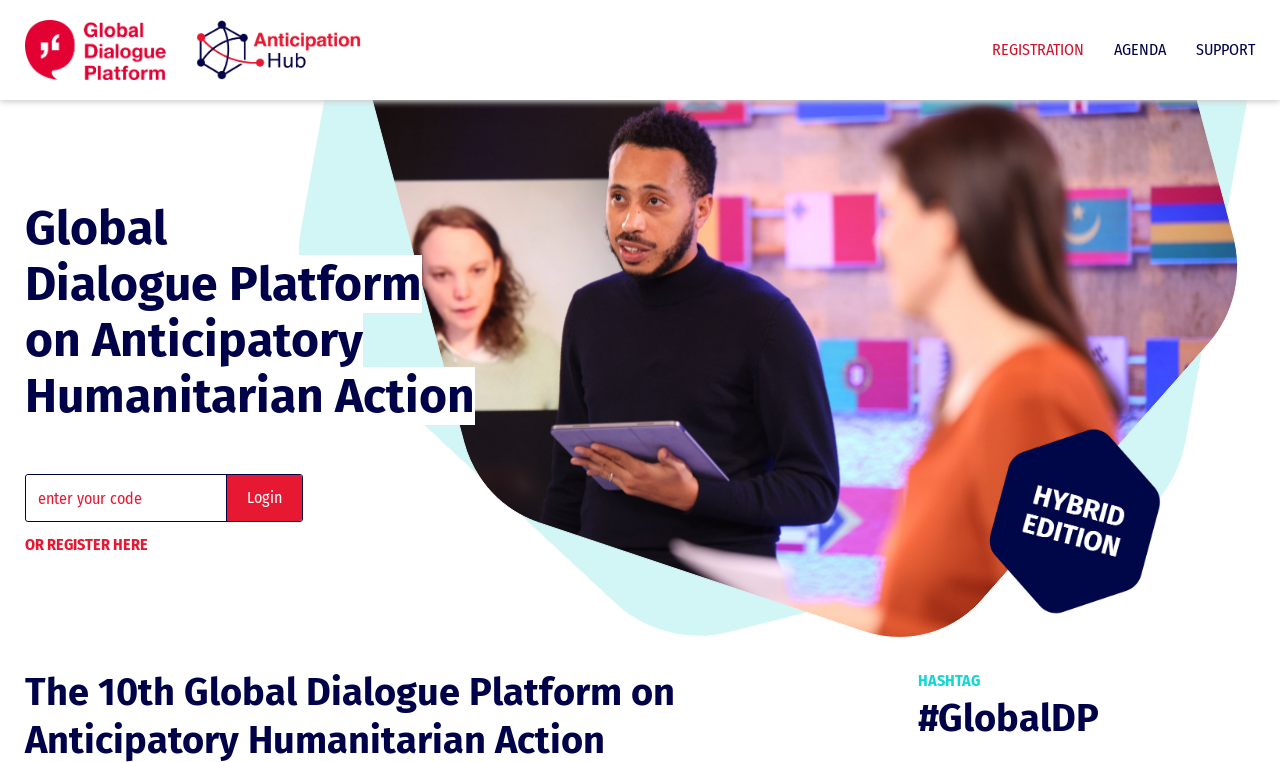Identify the bounding box coordinates for the UI element described as follows: "or register here". Ensure the coordinates are four float numbers between 0 and 1, formatted as [left, top, right, bottom].

[0.02, 0.702, 0.116, 0.727]